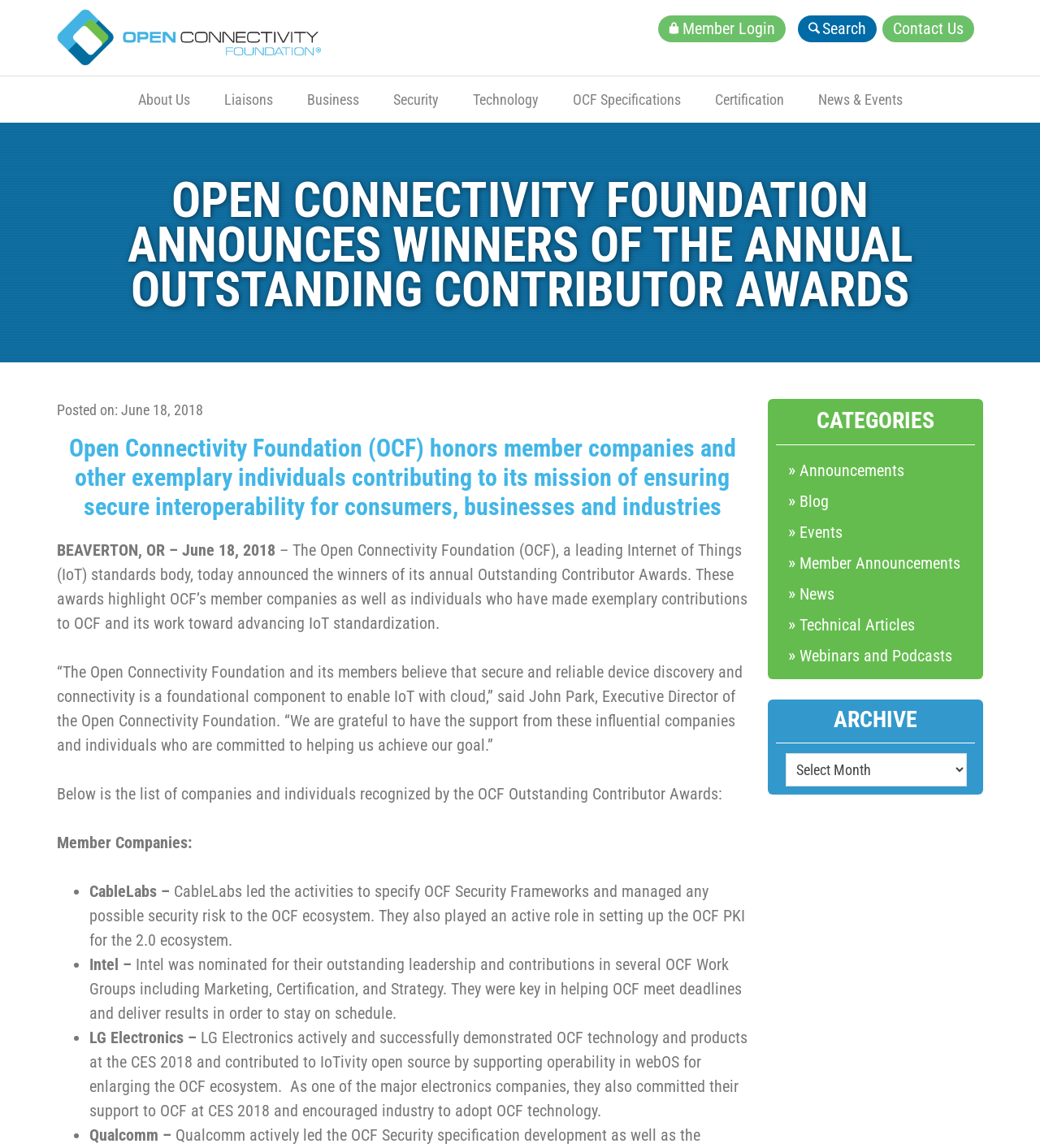What is the name of the award?
Analyze the image and deliver a detailed answer to the question.

The name of the award is mentioned in the text 'the winners of its annual Outstanding Contributor Awards'.